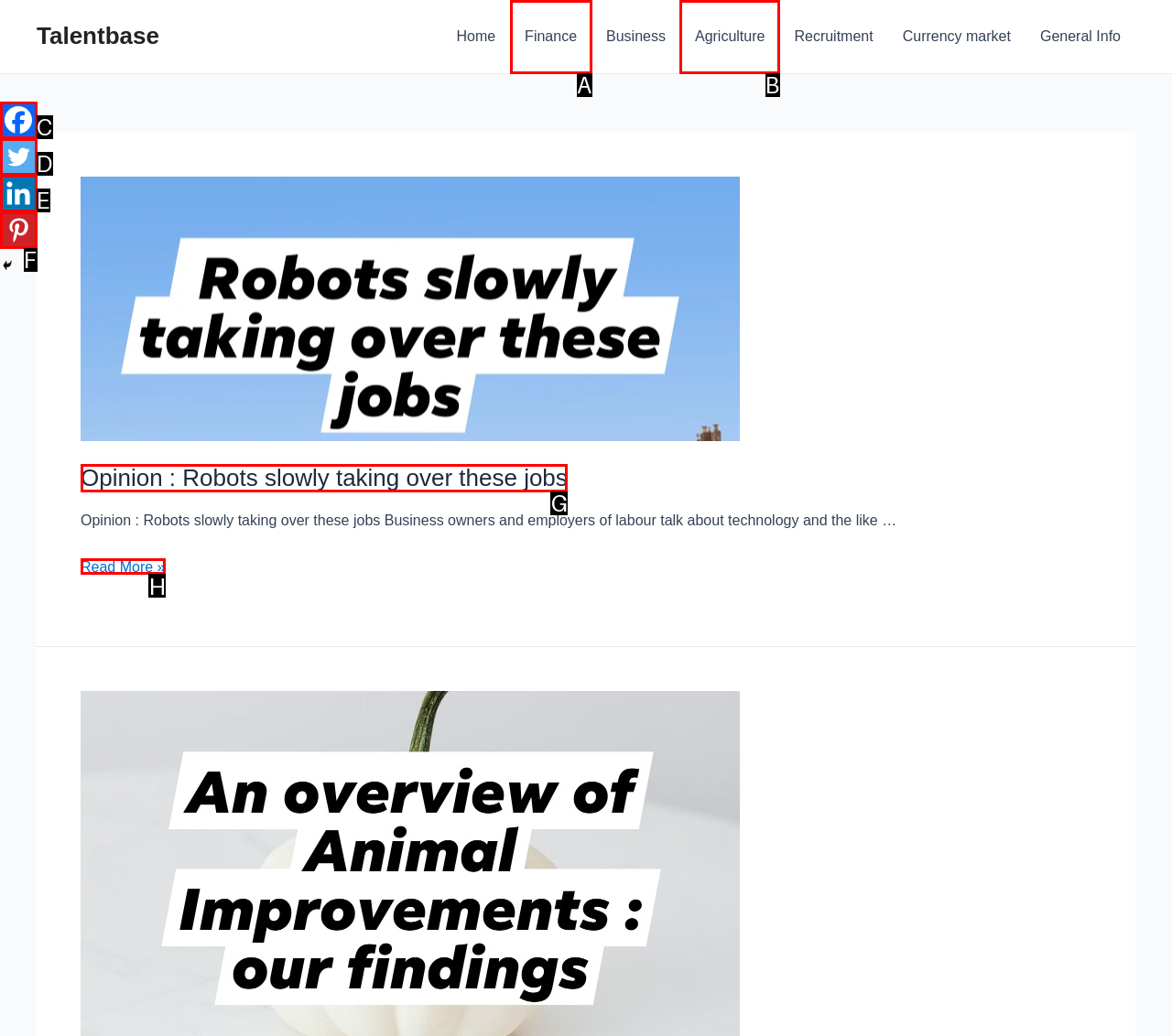Refer to the element description: aria-label="Linkedin" title="Linkedin" and identify the matching HTML element. State your answer with the appropriate letter.

E